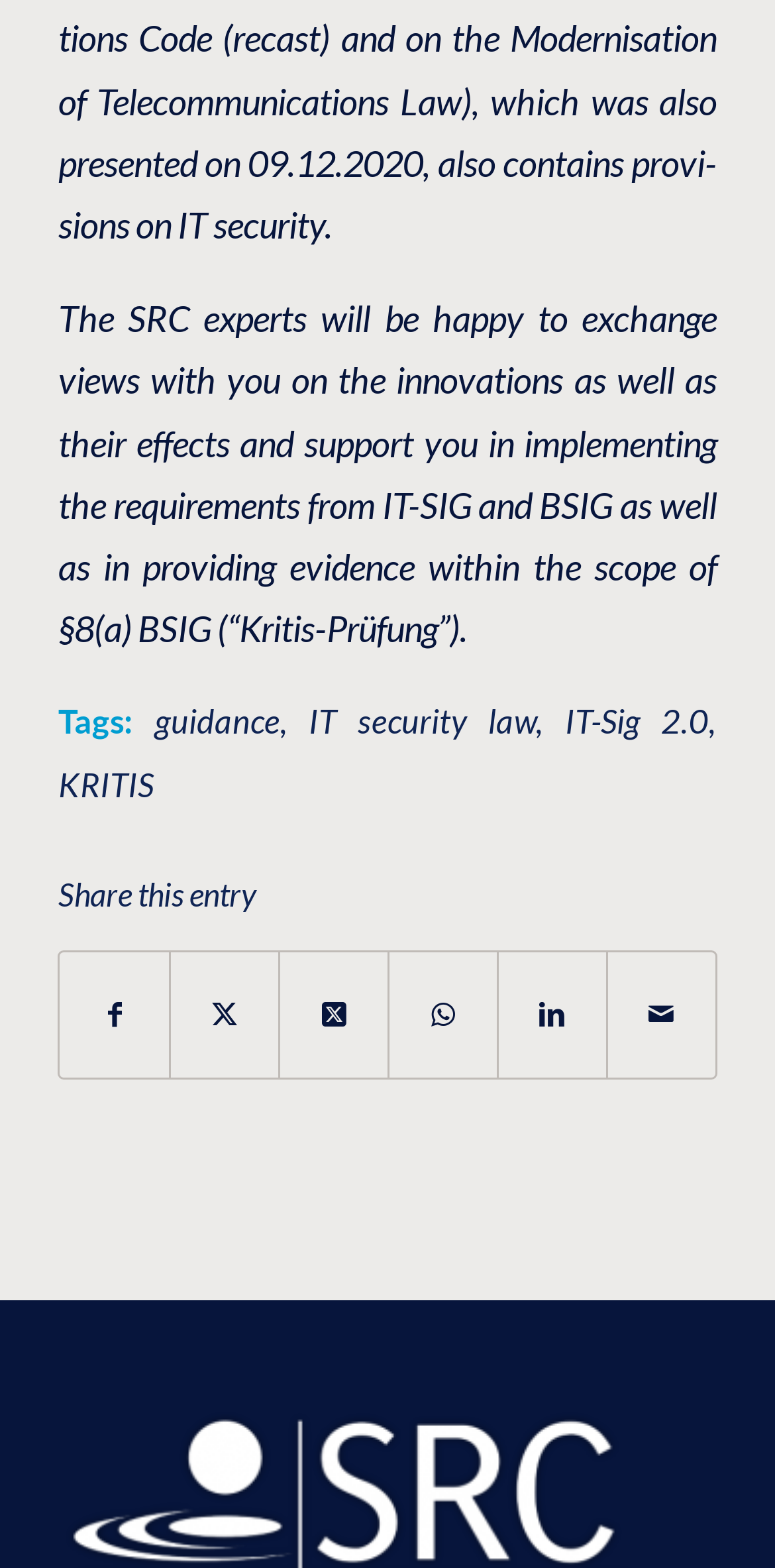Identify the coordinates of the bounding box for the element that must be clicked to accomplish the instruction: "Click on the 'Share by Mail' link".

[0.784, 0.608, 0.922, 0.687]